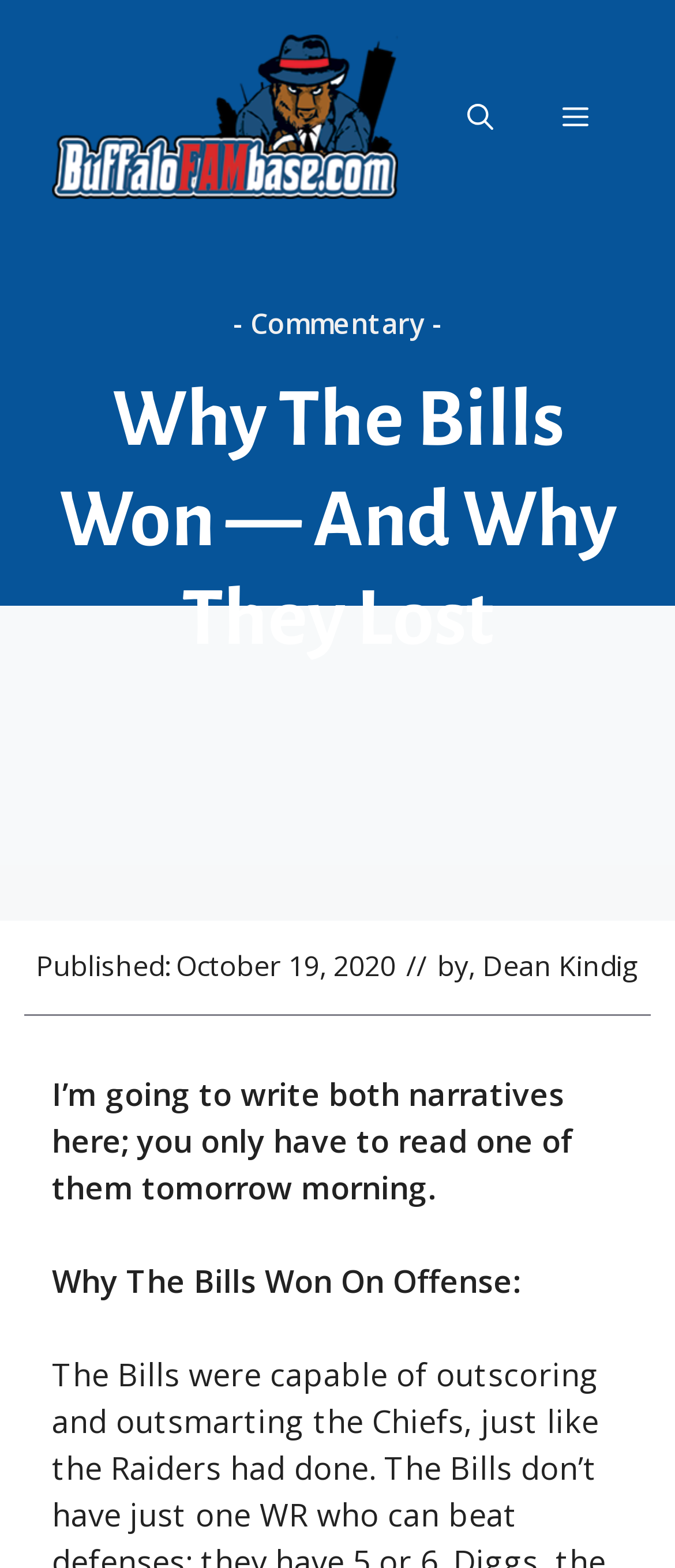Elaborate on the webpage's design and content in a detailed caption.

The webpage appears to be an article or blog post about the Buffalo Bills, a football team. At the top of the page, there is a banner with the site's name, "Buffalo FAMbase — #BillsMafia", accompanied by an image. Below the banner, there is a navigation menu with a mobile toggle button and a search bar link.

The main content of the page is divided into sections, with a heading "Why The Bills Won — And Why They Lost" that spans almost the entire width of the page. Below the heading, there is a publication date and time, "October 19, 2020", followed by the author's name, "Dean Kindig".

The article itself is divided into two sections, with the first section titled "Why The Bills Won On Offense:". The text in this section appears to be a narrative or commentary about the team's performance. There is no clear separation between the two sections, but the text suggests that the author is presenting two different perspectives on the team's game.

There are no other images on the page besides the site's logo in the banner. The overall layout is focused on presenting the article's content, with a clear hierarchy of headings and text.